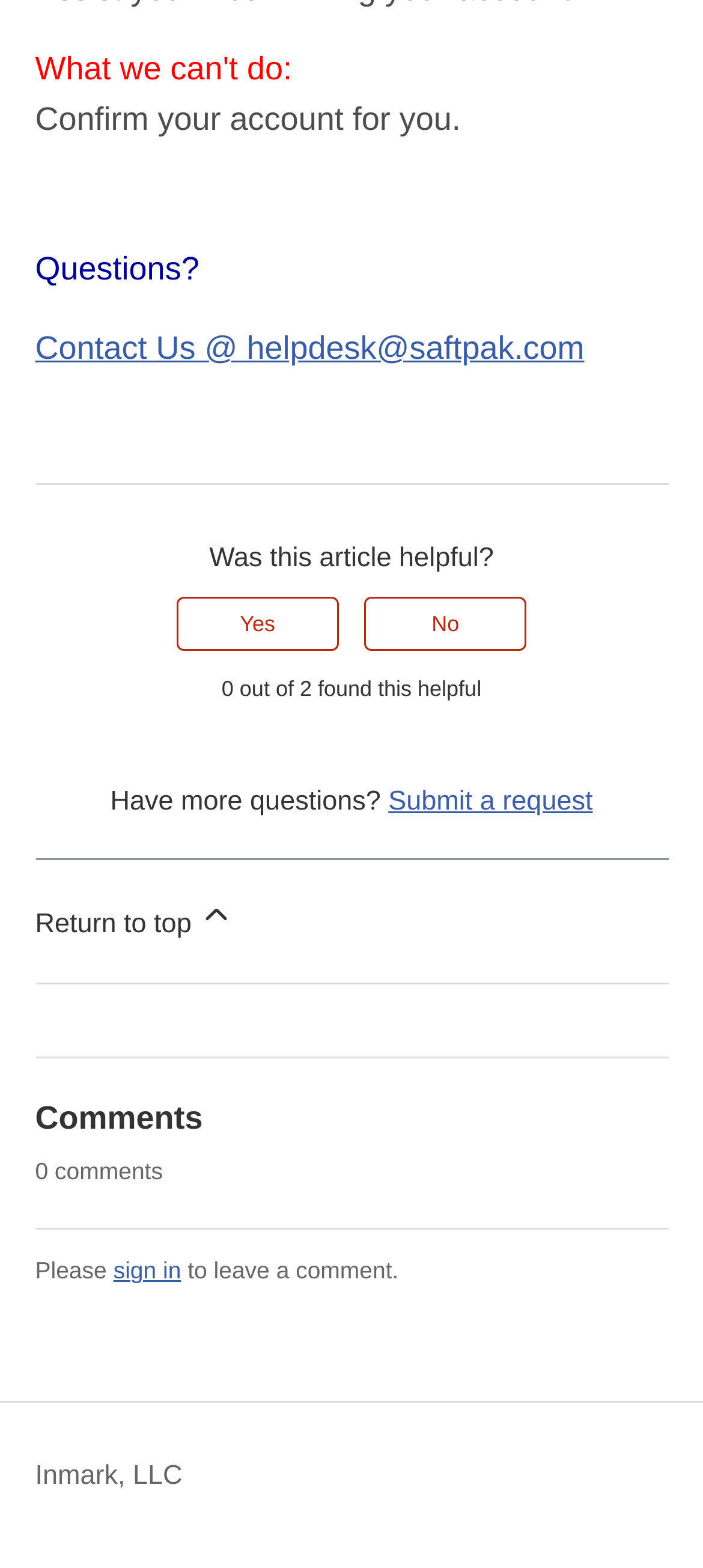Answer the question in a single word or phrase:
What is the text above the 'sign in' link?

Please